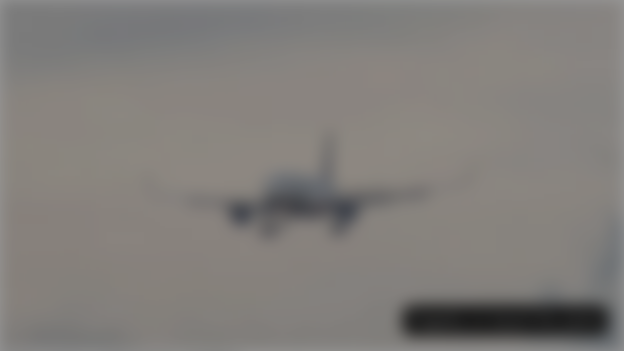Interpret the image and provide an in-depth description.

This image captures an airplane in flight, appearing to navigate through the clouds against a pale sky. The aircraft is shown from a slight angle, showcasing its wings and structure, conveying a sense of motion as it smoothly traverses the air. Below the image, a caption credits its source as © Getty Images | NurPhoto, indicating a professional context and possibly linking to a significant news event regarding flight safety or travel experiences. This visual complements the associated article detailing a tragic incident during a flight from Bangkok to Munich, emphasizing the gravity of air travel situations.